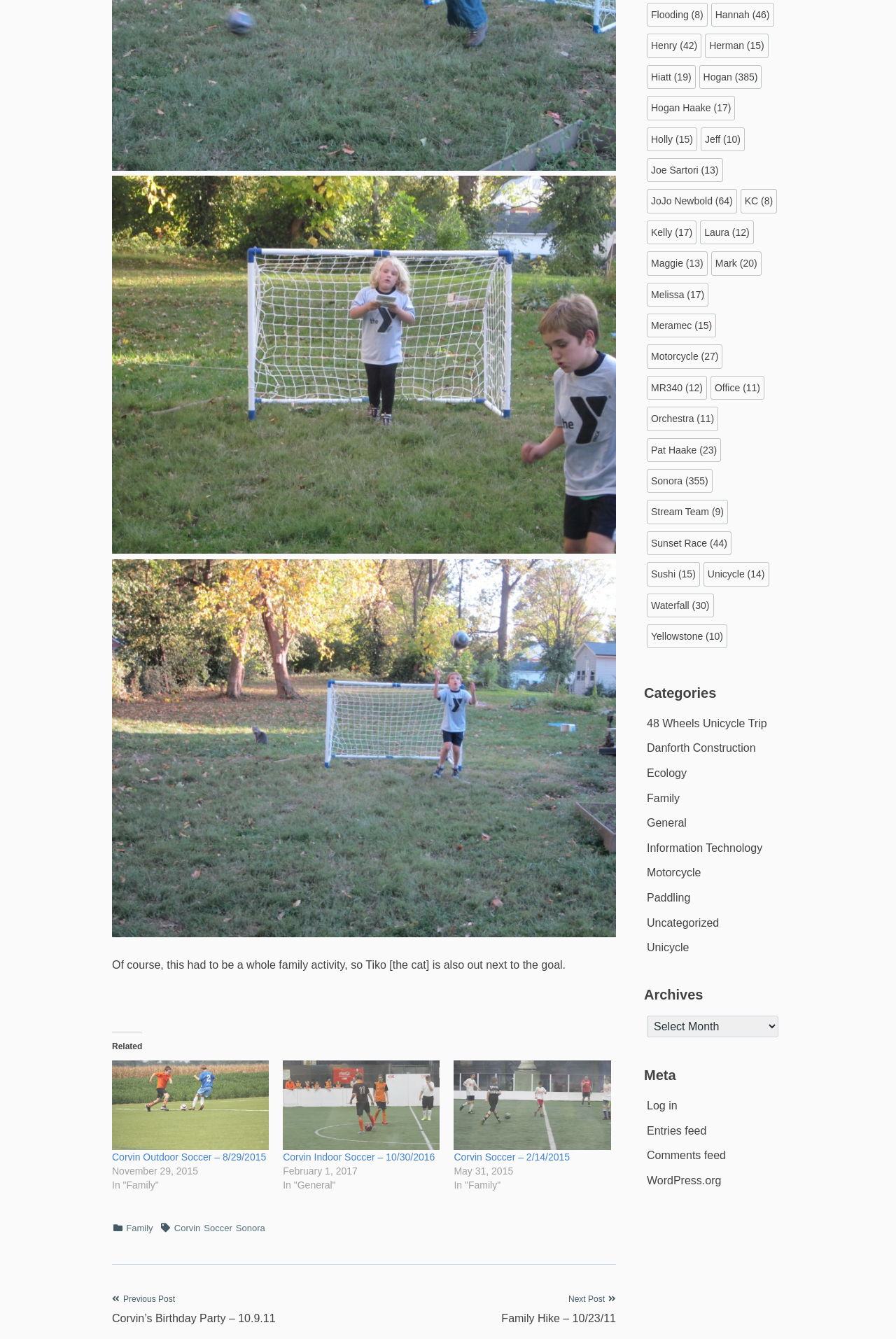Using the description: "Sushi (15)", determine the UI element's bounding box coordinates. Ensure the coordinates are in the format of four float numbers between 0 and 1, i.e., [left, top, right, bottom].

[0.722, 0.42, 0.781, 0.438]